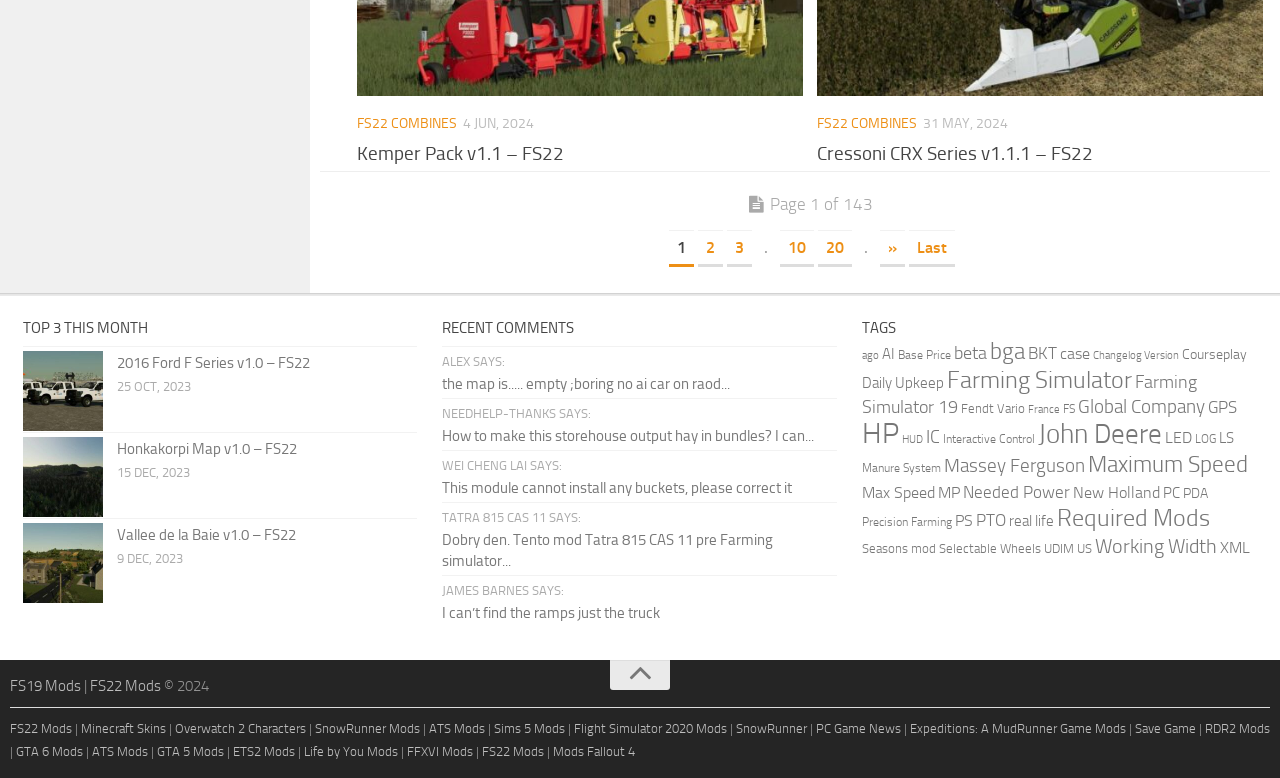Specify the bounding box coordinates for the region that must be clicked to perform the given instruction: "View the 'TOP 3 THIS MONTH' section".

[0.018, 0.406, 0.326, 0.436]